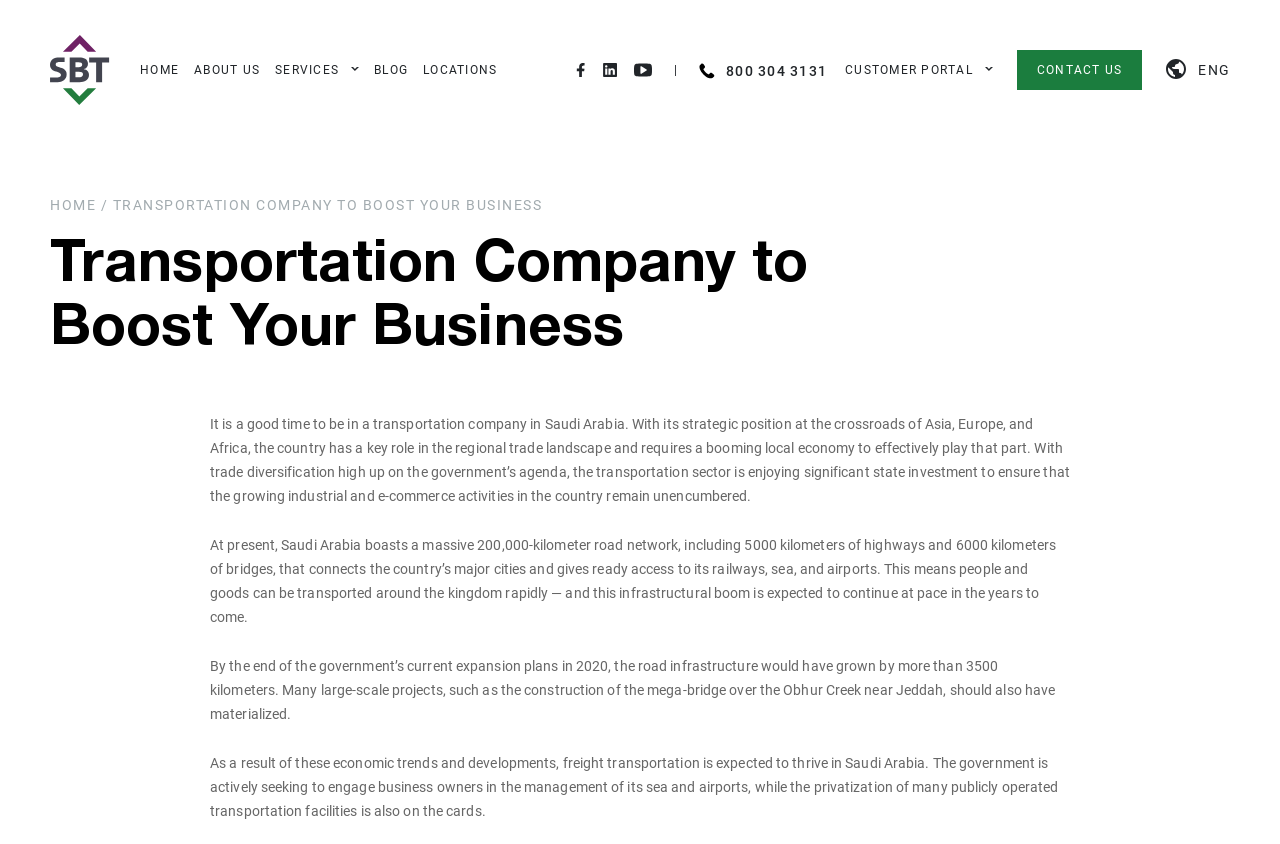What is the expected growth of the road infrastructure by 2020?
Based on the visual details in the image, please answer the question thoroughly.

According to the webpage content, the road infrastructure is expected to grow by more than 3500 kilometers by the end of the government's current expansion plans in 2020.